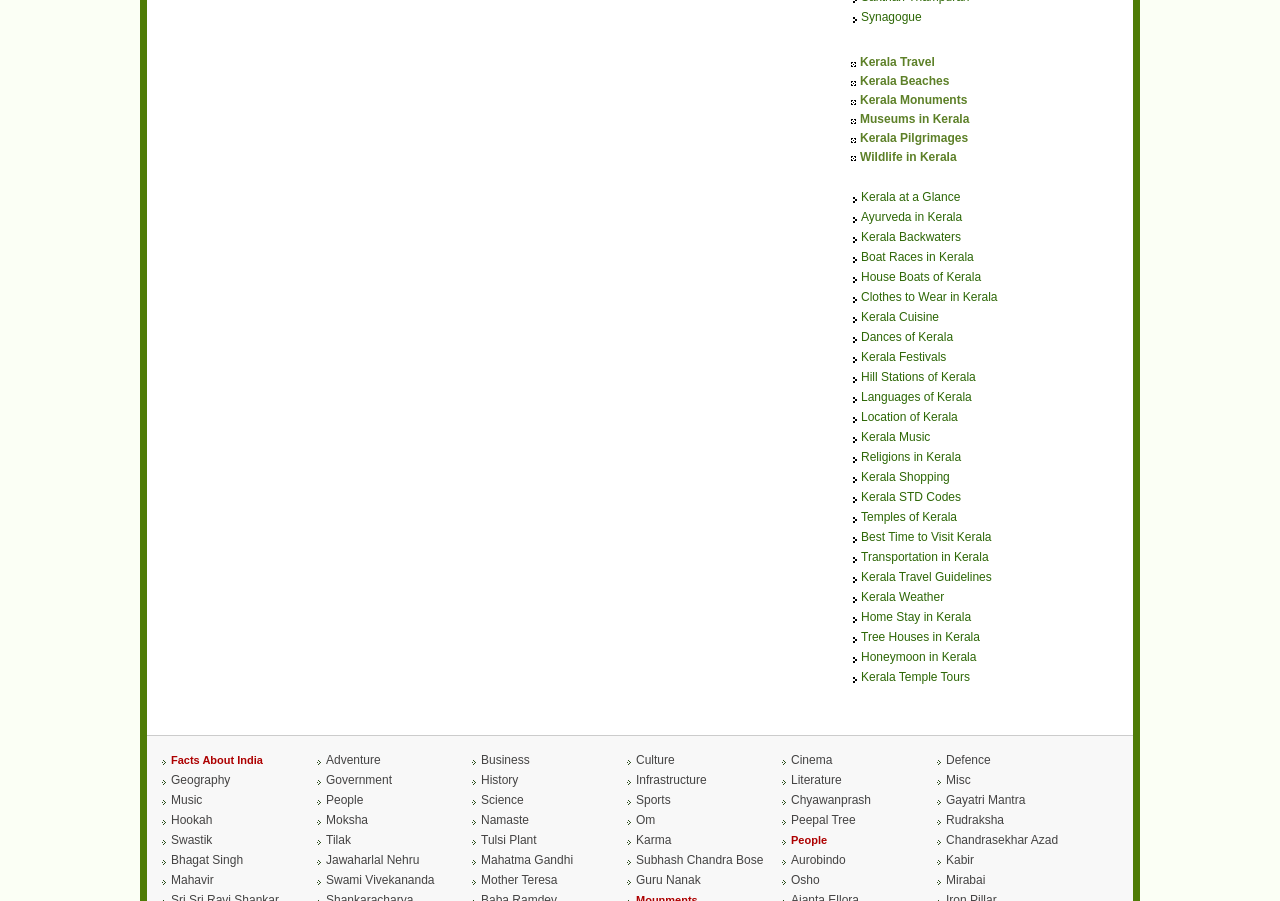Please locate the bounding box coordinates of the element that should be clicked to achieve the given instruction: "Read about Facts About India".

[0.134, 0.836, 0.205, 0.852]